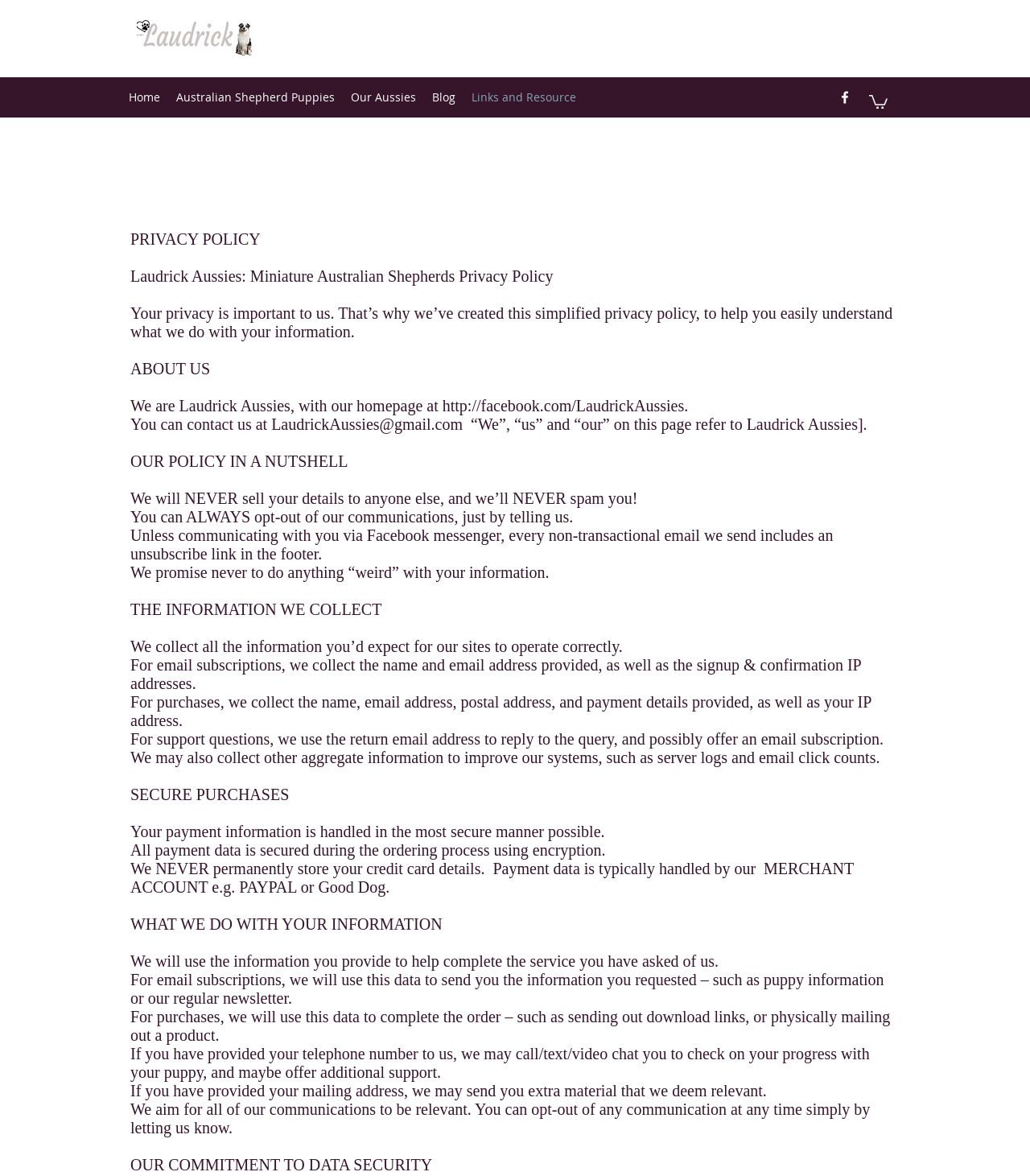Give a detailed account of the webpage's layout and content.

This webpage is about the privacy policy of Laudrick Aussies, a website that sells miniature Australian Shepherds. At the top left corner, there is a logo of Laudrick Aussies, which is an image linked to the website's homepage. Next to the logo, there is a social bar with a Facebook icon, allowing users to connect with the website on social media. 

Below the logo and social bar, there is a navigation menu with links to different sections of the website, including Home, Australian Shepherd Puppies, Our Aussies, Blog, and Links and Resource. 

The main content of the webpage is divided into several sections, each with a clear heading. The first section is an introduction to the privacy policy, stating that the website will never sell users' details to anyone else and will never spam them. Users can always opt-out of the website's communications.

The next section is about the website's policy in a nutshell, which summarizes the key points of the privacy policy. This is followed by a section on the information the website collects, including email addresses, names, postal addresses, and payment details. The website also collects aggregate information to improve its systems.

The webpage then explains how the website uses the collected information, including completing services, sending newsletters, and processing orders. The website also mentions that it may use users' telephone numbers and mailing addresses to contact them and provide additional support.

Finally, the webpage emphasizes the website's commitment to data security, stating that it will use the information provided to help complete the service users have asked for and will not permanently store credit card details.